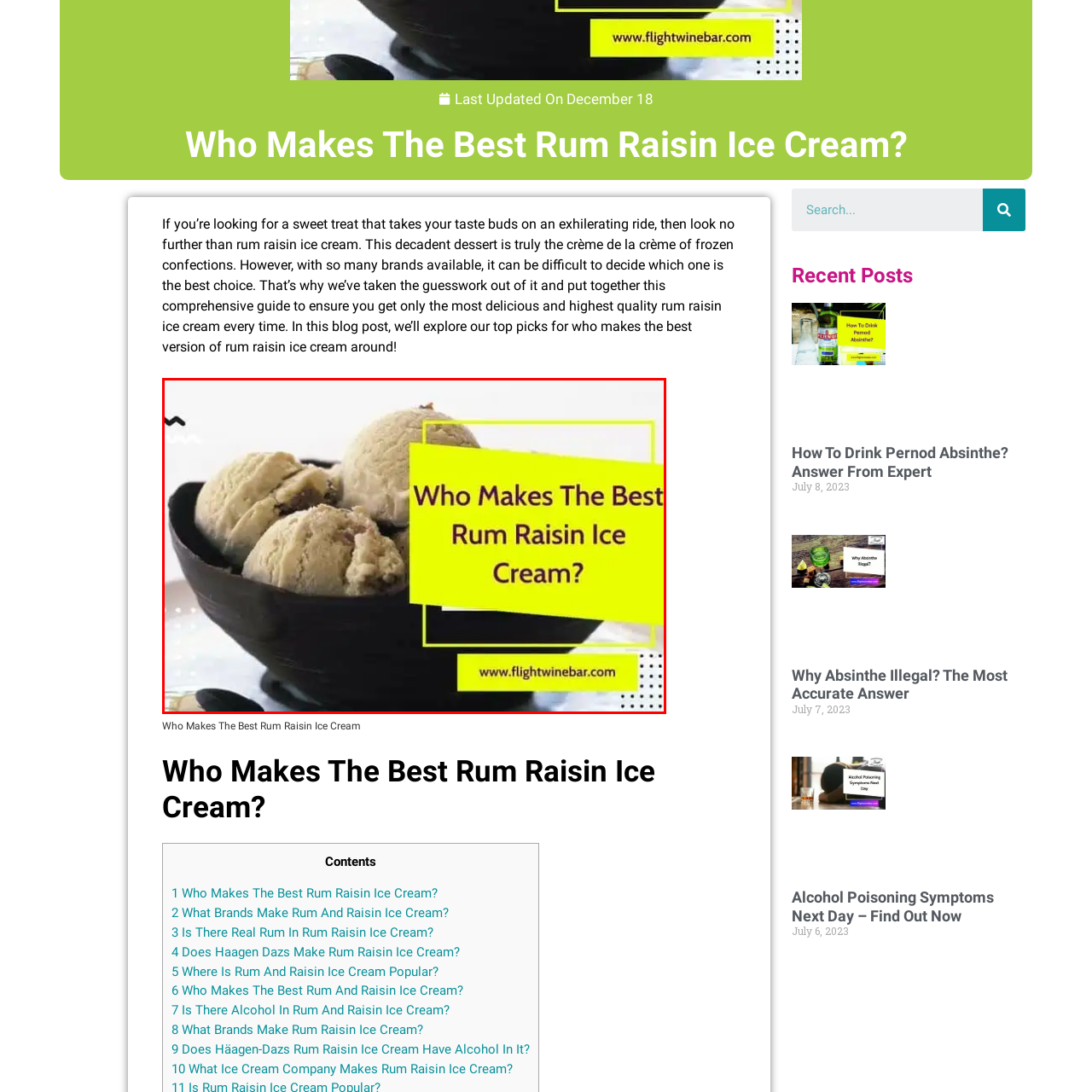How many scoops of ice cream are shown?
Inspect the image inside the red bounding box and answer the question with as much detail as you can.

The image features a delicious serving of rum raisin ice cream presented in a dark bowl, with three generous scoops showcasing its creamy texture and rich color.